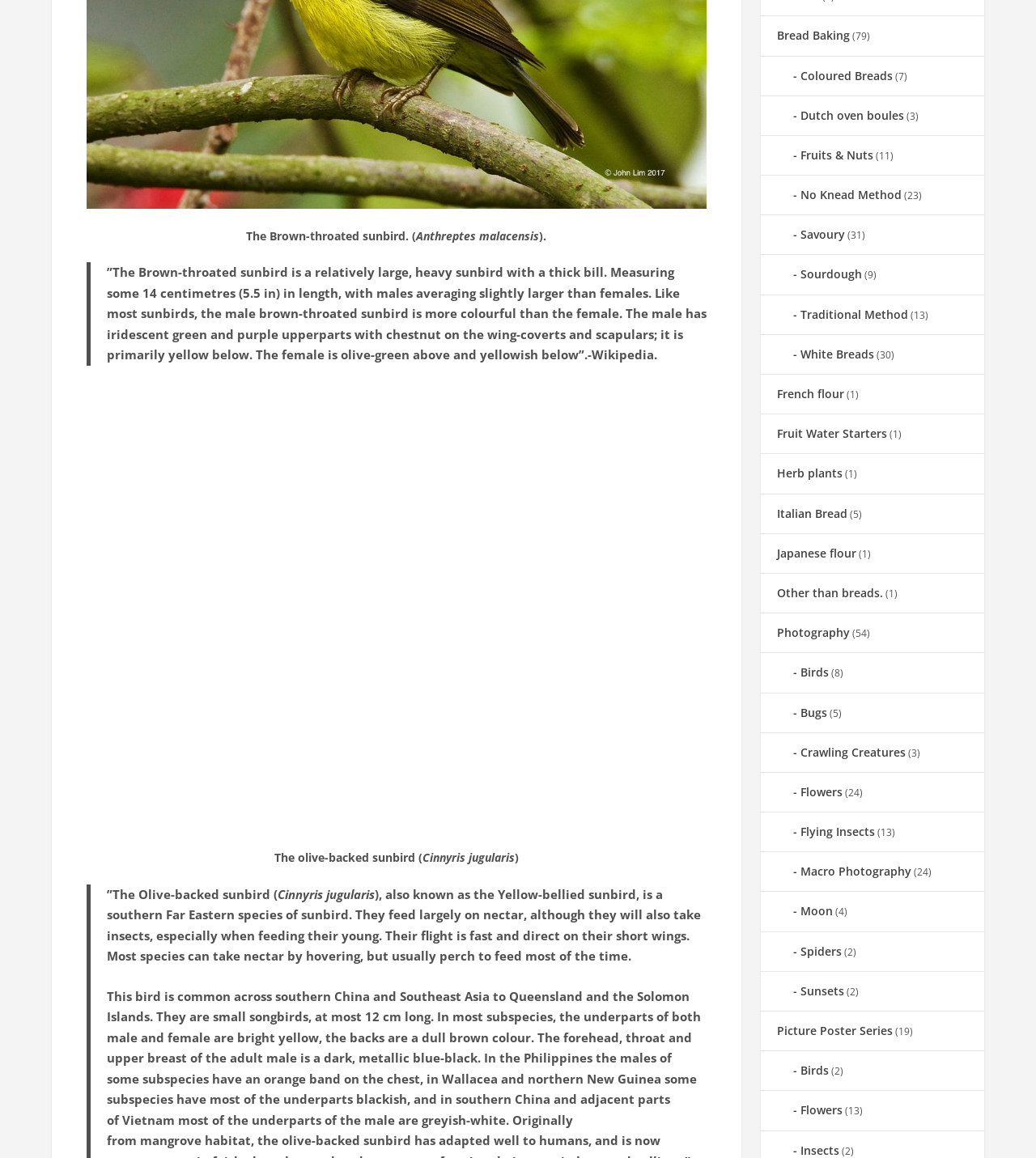What is the name of the bird described in the first paragraph?
Answer with a single word or phrase by referring to the visual content.

Brown-throated sunbird